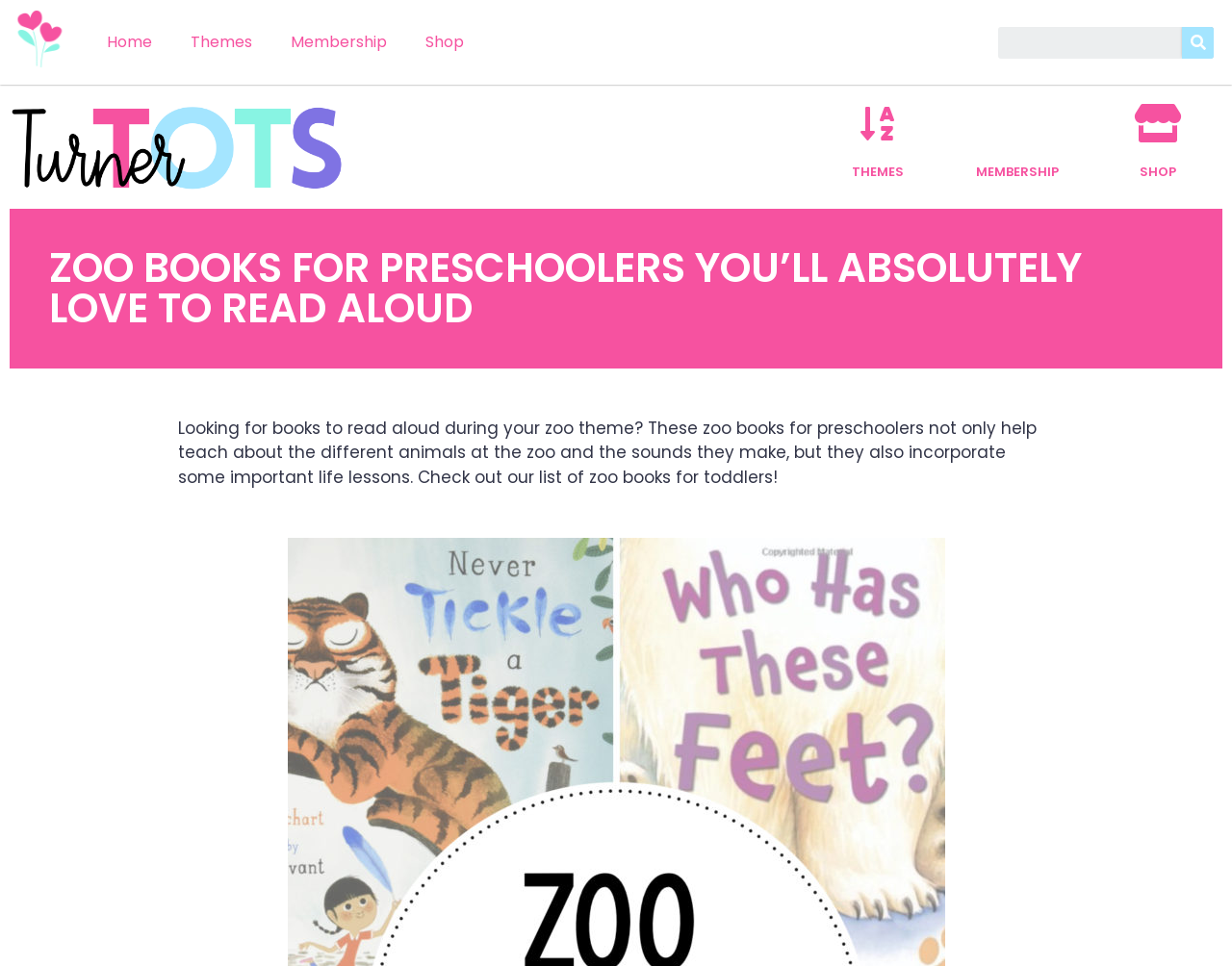What do the zoo books teach?
Refer to the image and give a detailed response to the question.

According to the webpage, the zoo books not only teach about the different animals at the zoo and the sounds they make, but they also incorporate some important life lessons.